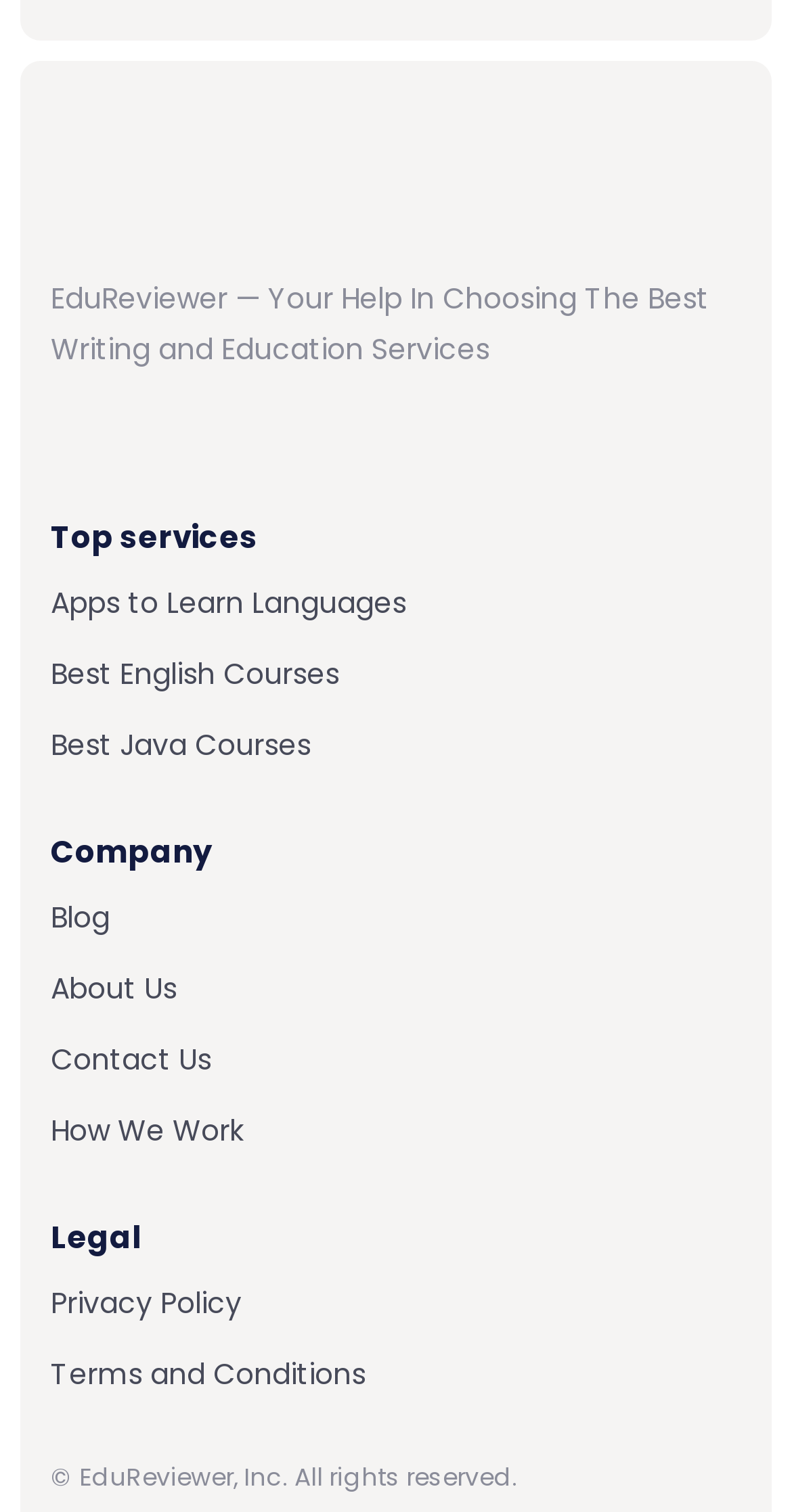How many social media icons are there?
Craft a detailed and extensive response to the question.

There are four social media icons, which are Facebook, Instagram, YouTube, and Twitter, each represented by an image element with a corresponding link element.